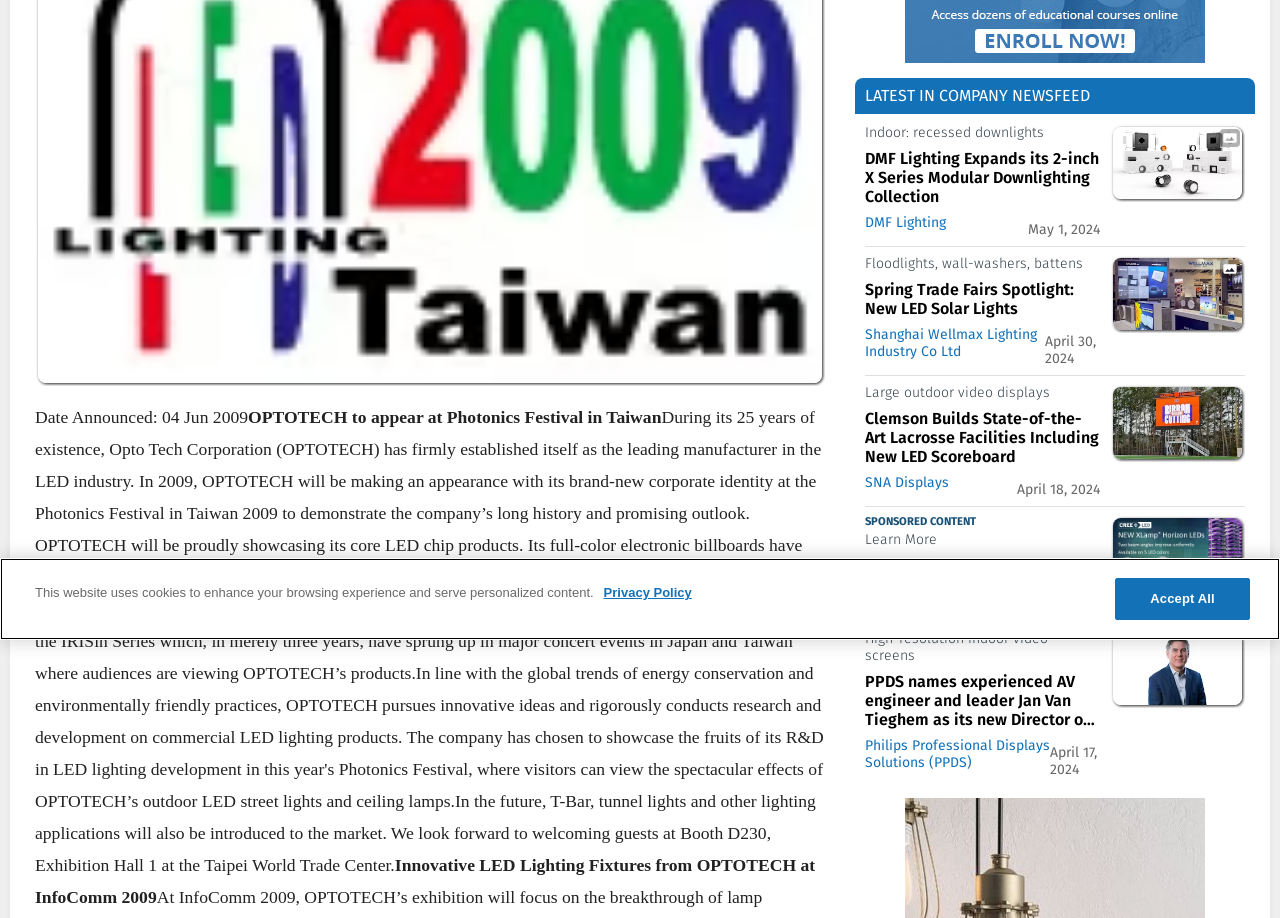Find the bounding box of the UI element described as follows: "Indoor: recessed downlights".

[0.676, 0.135, 0.859, 0.163]